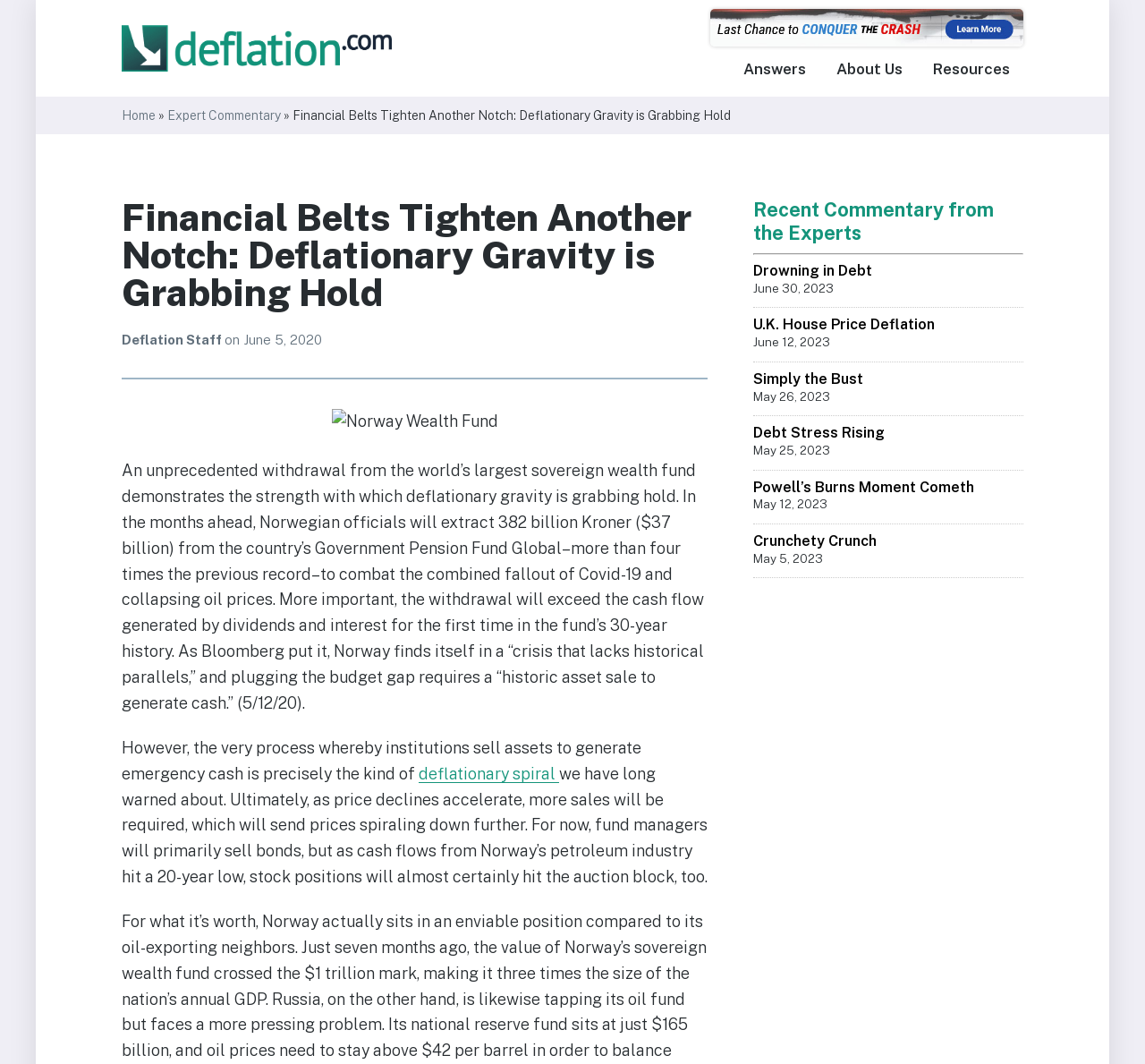Determine the bounding box coordinates for the area that should be clicked to carry out the following instruction: "Click on 'About Us' to learn more about the website".

[0.73, 0.051, 0.788, 0.079]